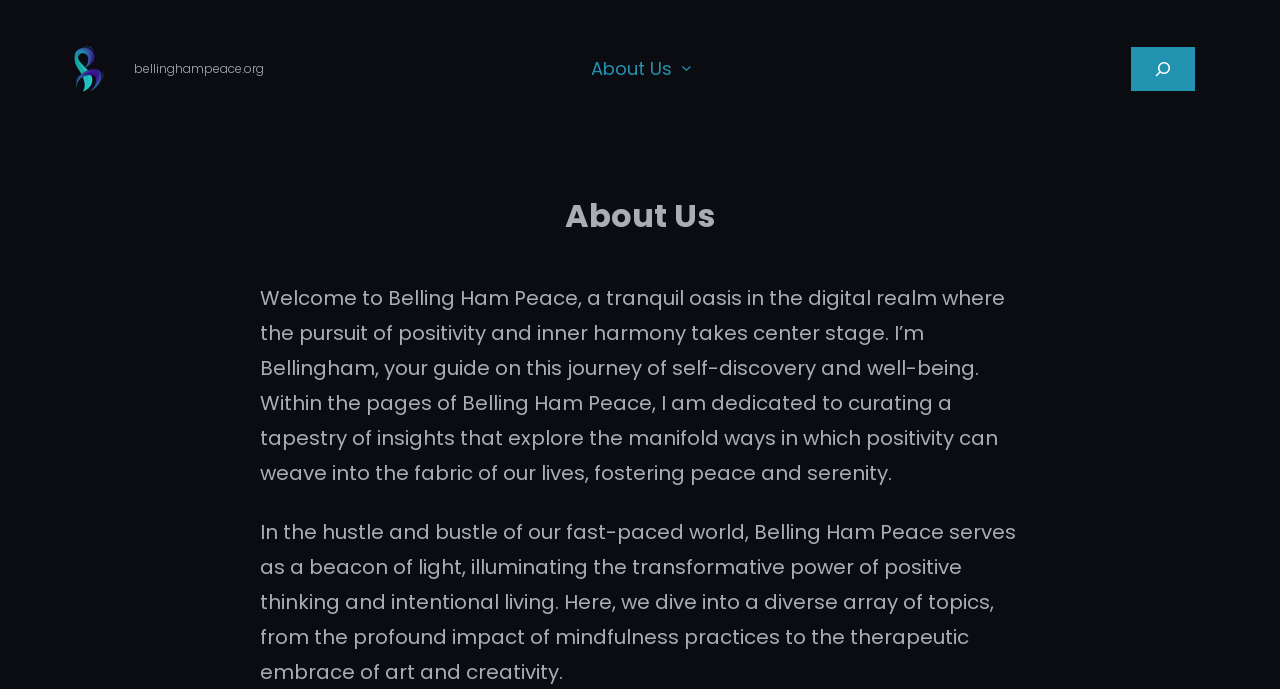From the element description name="s", predict the bounding box coordinates of the UI element. The coordinates must be specified in the format (top-left x, top-left y, bottom-right x, bottom-right y) and should be within the 0 to 1 range.

[0.741, 0.068, 0.884, 0.131]